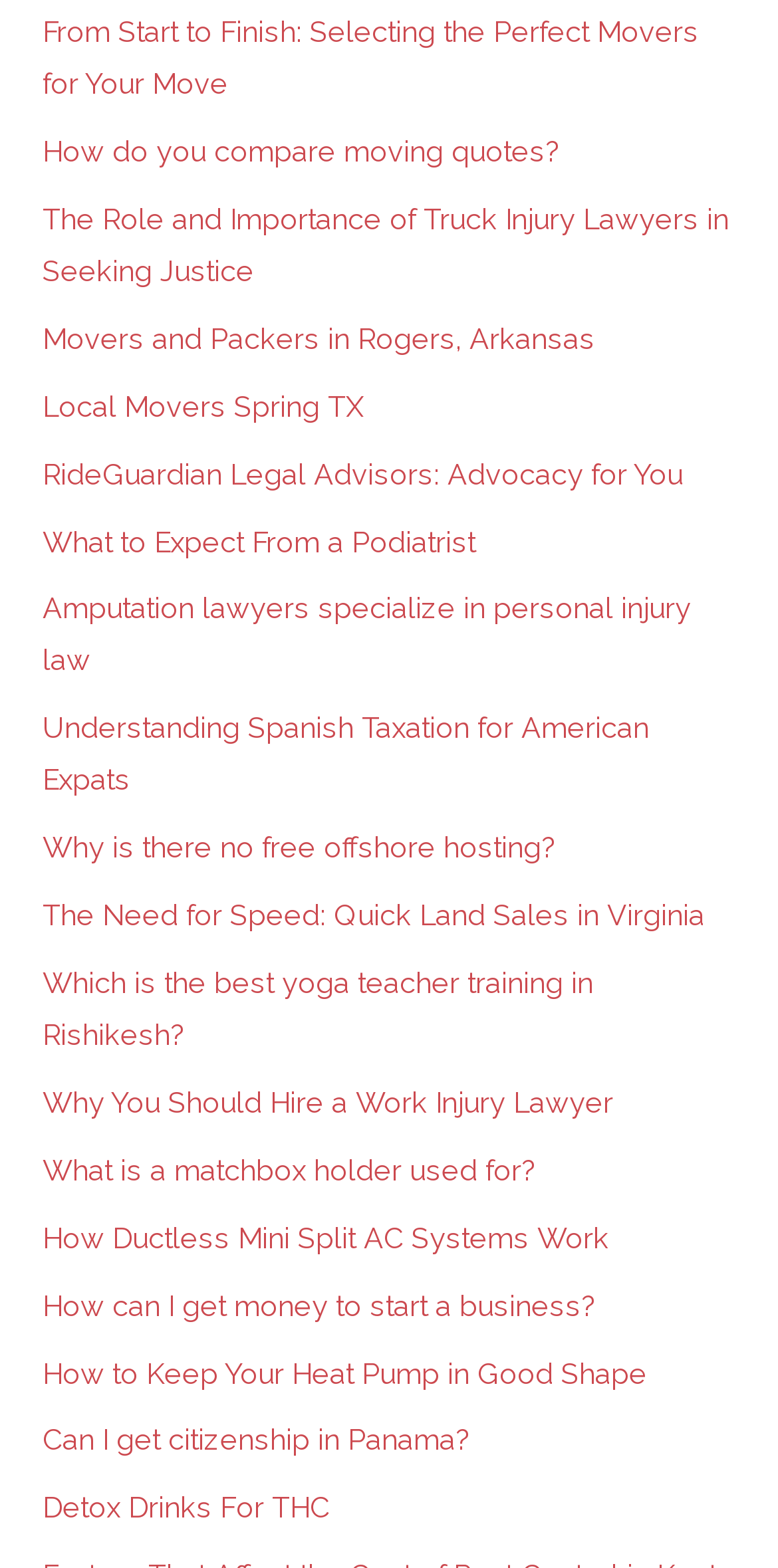Please locate the bounding box coordinates for the element that should be clicked to achieve the following instruction: "Find out about amputation lawyers". Ensure the coordinates are given as four float numbers between 0 and 1, i.e., [left, top, right, bottom].

[0.055, 0.377, 0.888, 0.432]